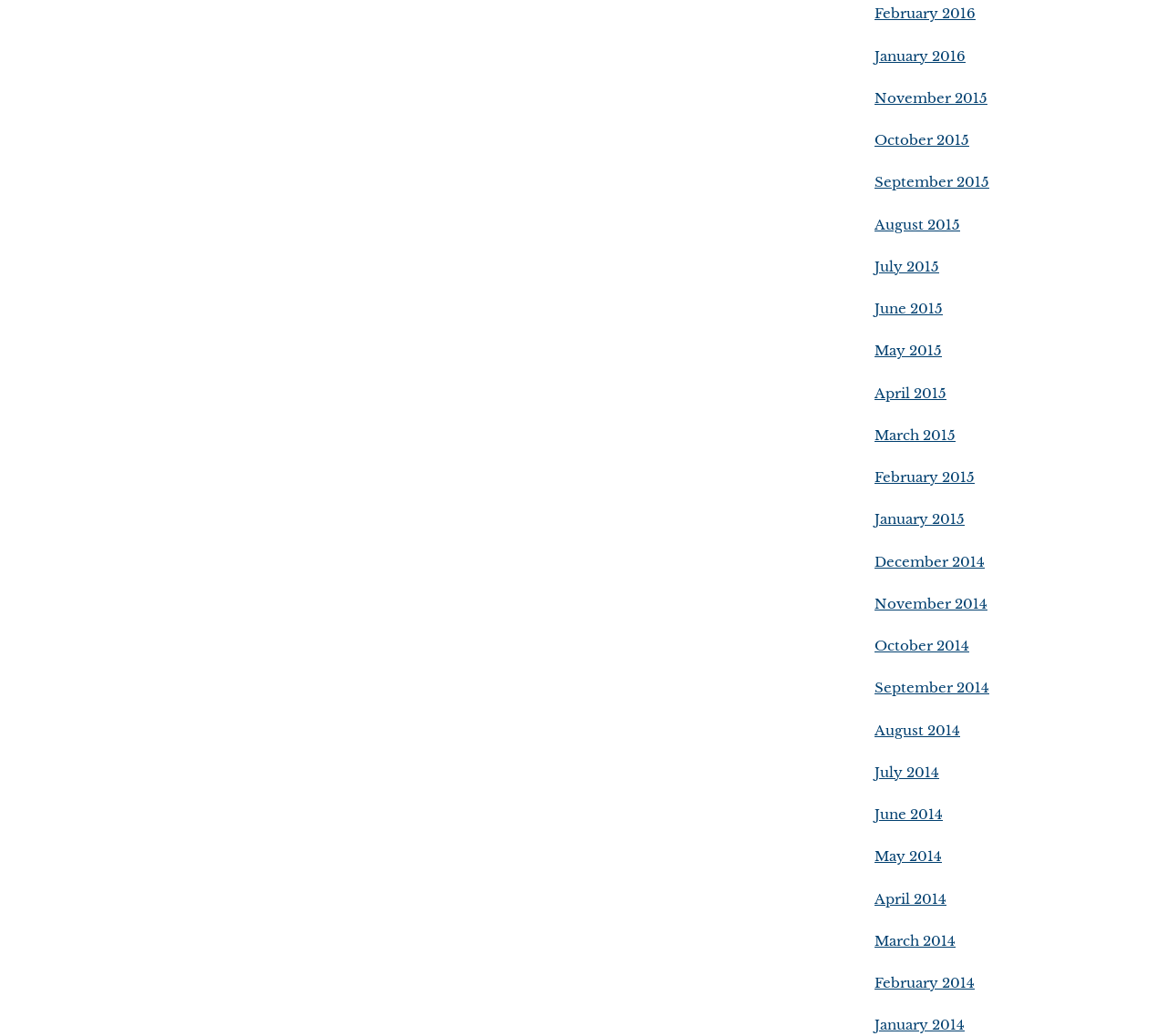Could you provide the bounding box coordinates for the portion of the screen to click to complete this instruction: "view August 2015"?

[0.75, 0.208, 0.823, 0.225]